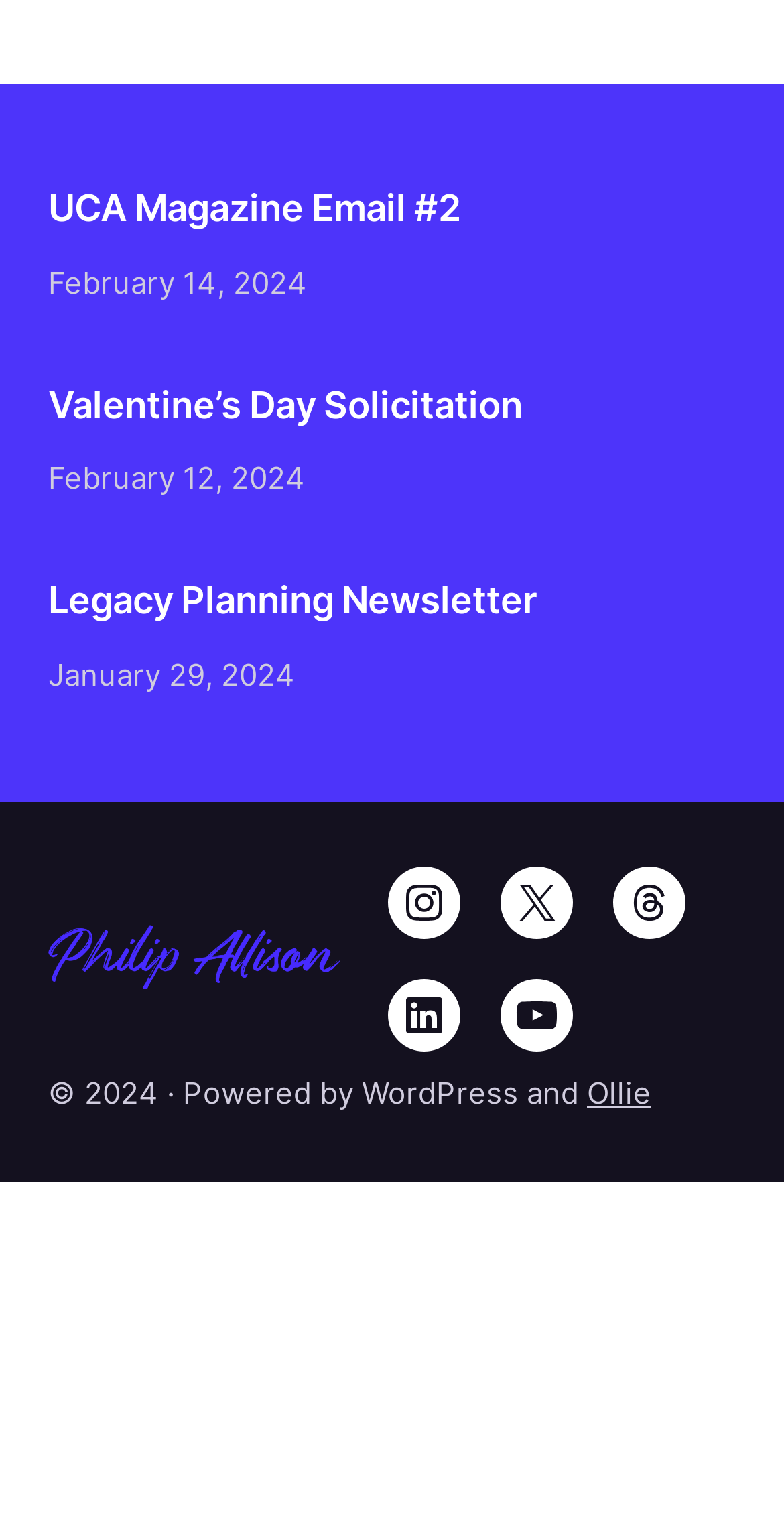From the element description LinkedIn, predict the bounding box coordinates of the UI element. The coordinates must be specified in the format (top-left x, top-left y, bottom-right x, bottom-right y) and should be within the 0 to 1 range.

[0.494, 0.866, 0.586, 0.914]